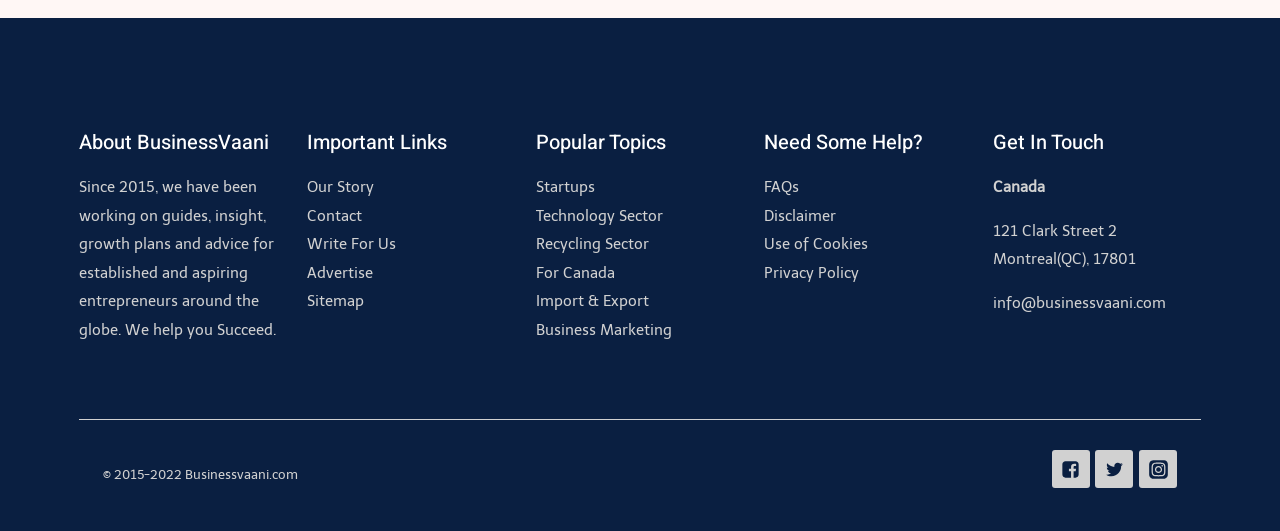Locate the bounding box coordinates of the area that needs to be clicked to fulfill the following instruction: "Follow on 'Facebook'". The coordinates should be in the format of four float numbers between 0 and 1, namely [left, top, right, bottom].

[0.822, 0.848, 0.851, 0.92]